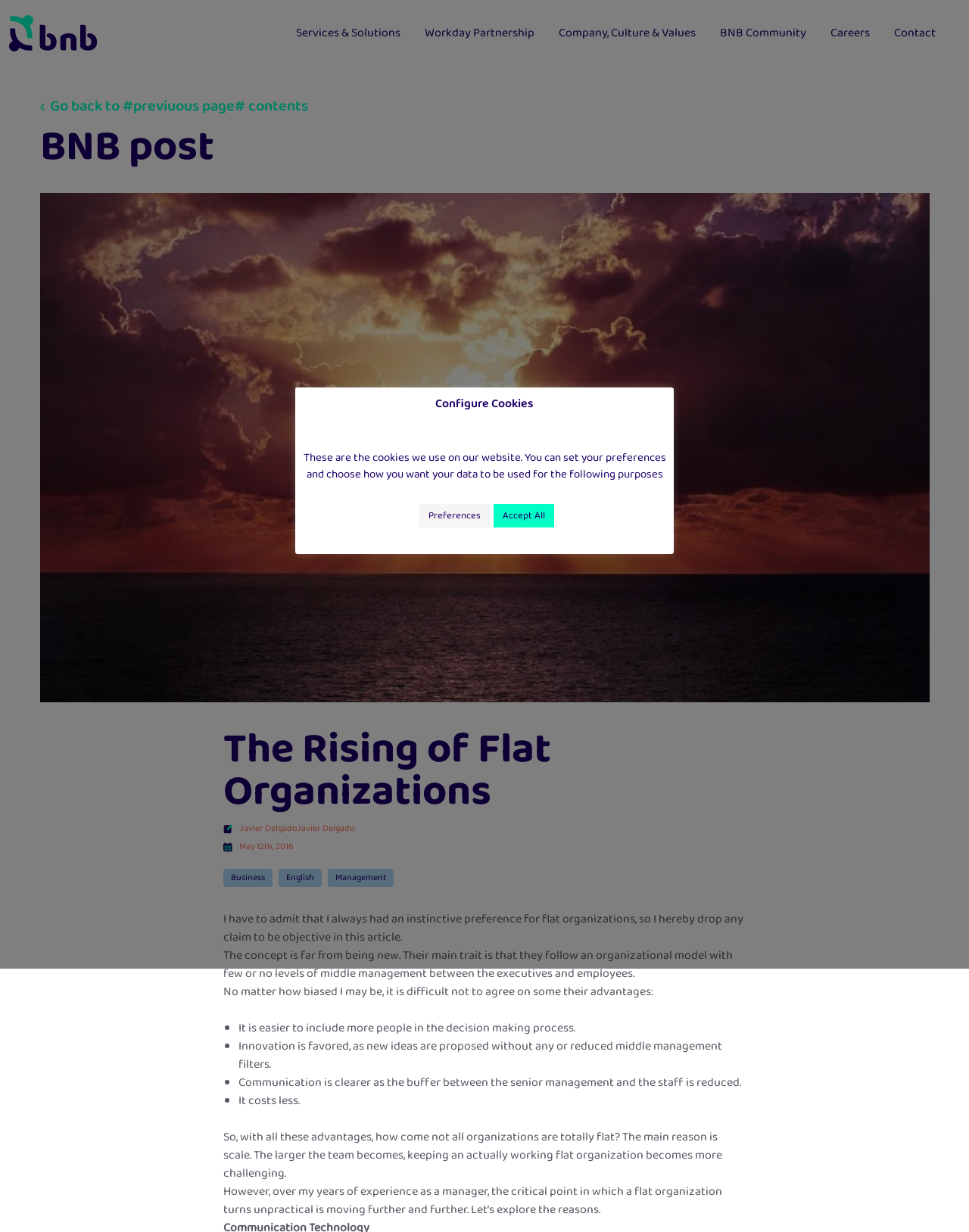What is the author's name?
Using the information presented in the image, please offer a detailed response to the question.

The author's name can be found in the section below the heading 'The Rising of Flat Organizations', where it is written 'Javier Delgado' next to the author's image.